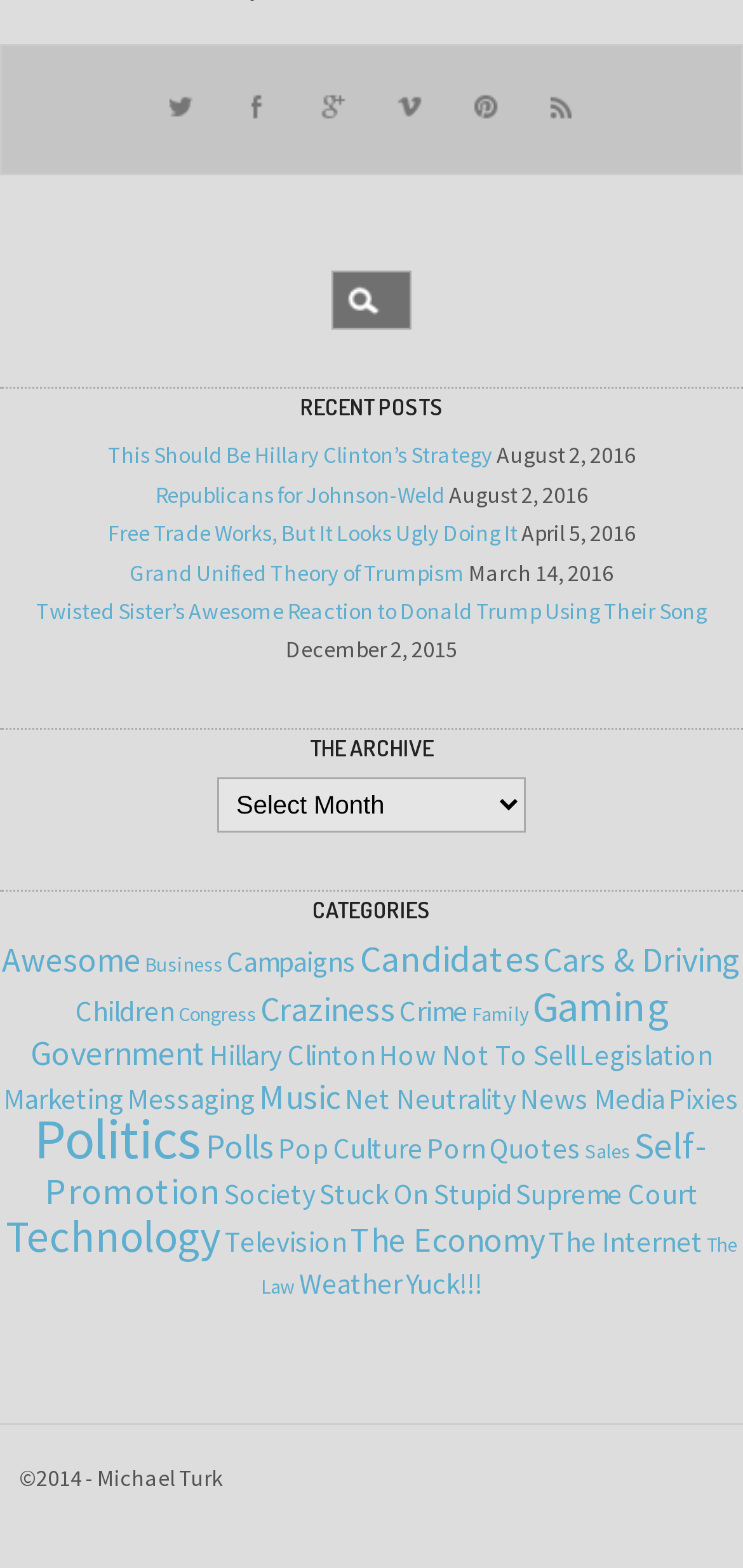Please provide the bounding box coordinate of the region that matches the element description: Porn. Coordinates should be in the format (top-left x, top-left y, bottom-right x, bottom-right y) and all values should be between 0 and 1.

[0.574, 0.721, 0.654, 0.744]